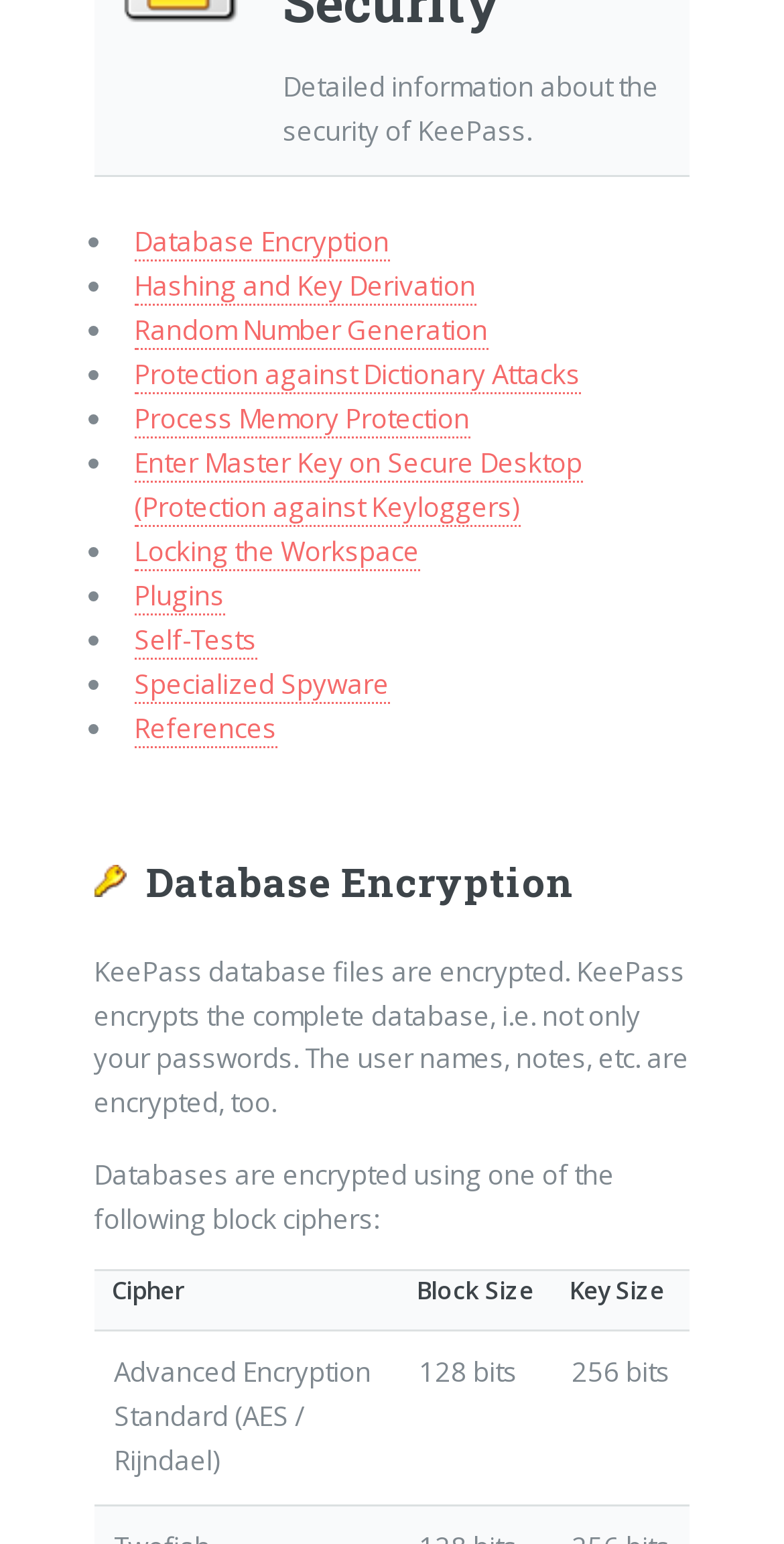Find the UI element described as: "Contact US" and predict its bounding box coordinates. Ensure the coordinates are four float numbers between 0 and 1, [left, top, right, bottom].

None